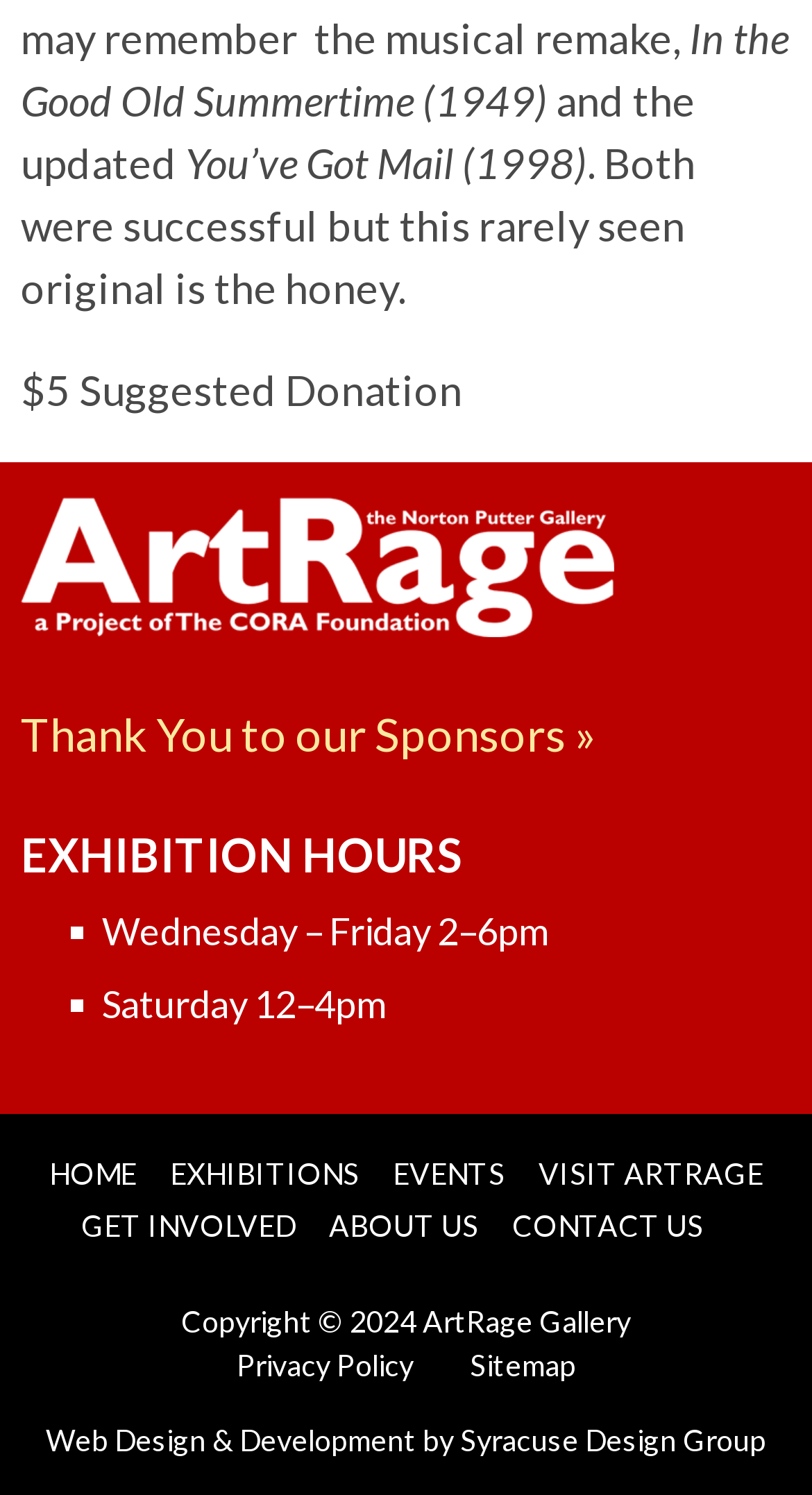Select the bounding box coordinates of the element I need to click to carry out the following instruction: "View 'EXHIBITION HOURS'".

[0.026, 0.555, 0.974, 0.589]